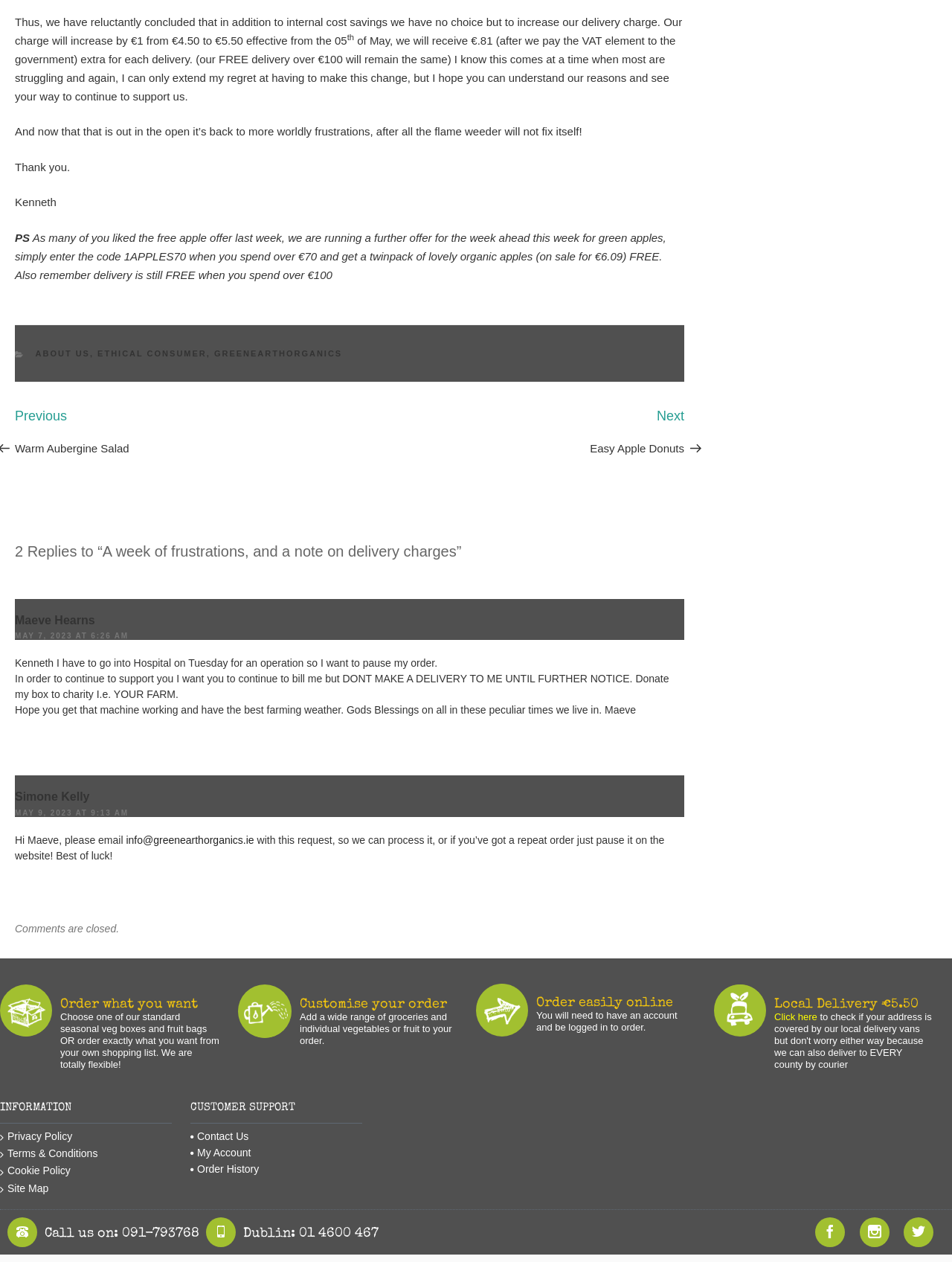Respond to the following question with a brief word or phrase:
What is the new delivery charge?

€5.50